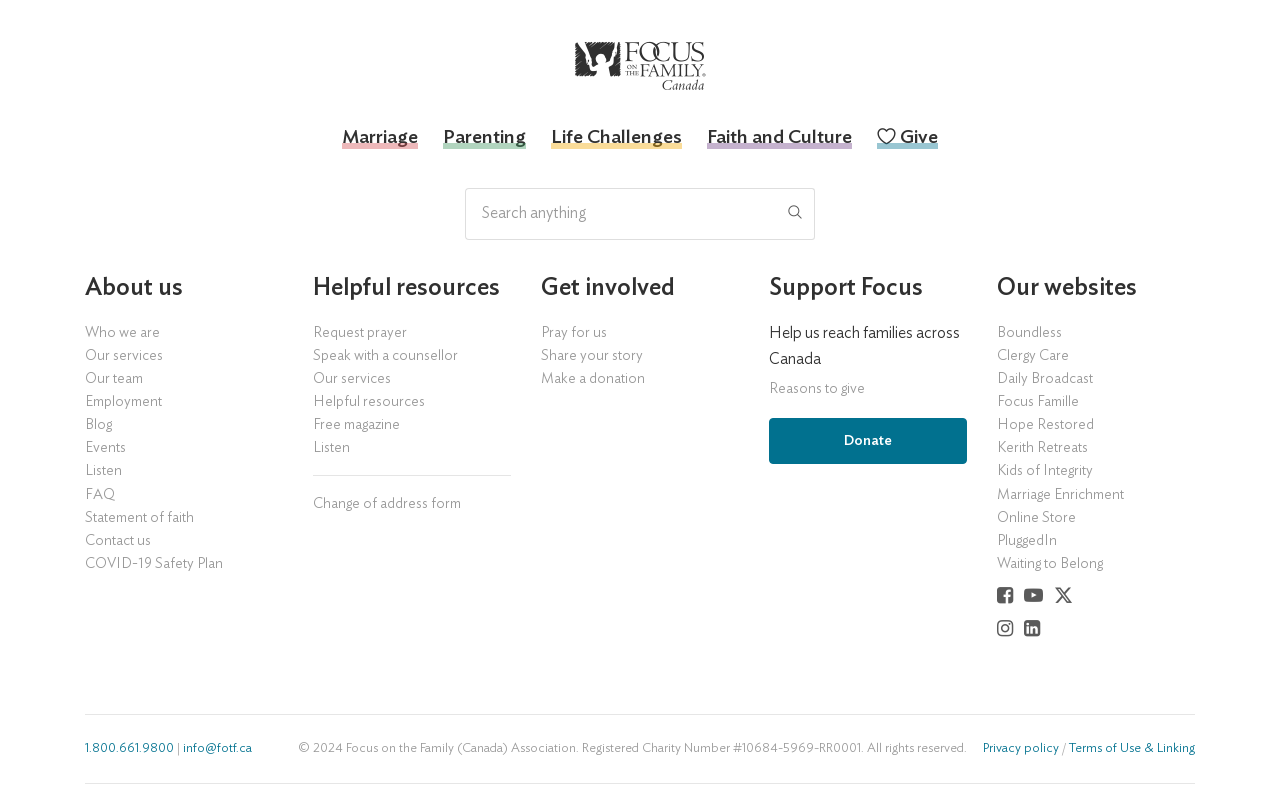Find and specify the bounding box coordinates that correspond to the clickable region for the instruction: "Visit the Boundless website".

[0.779, 0.397, 0.934, 0.425]